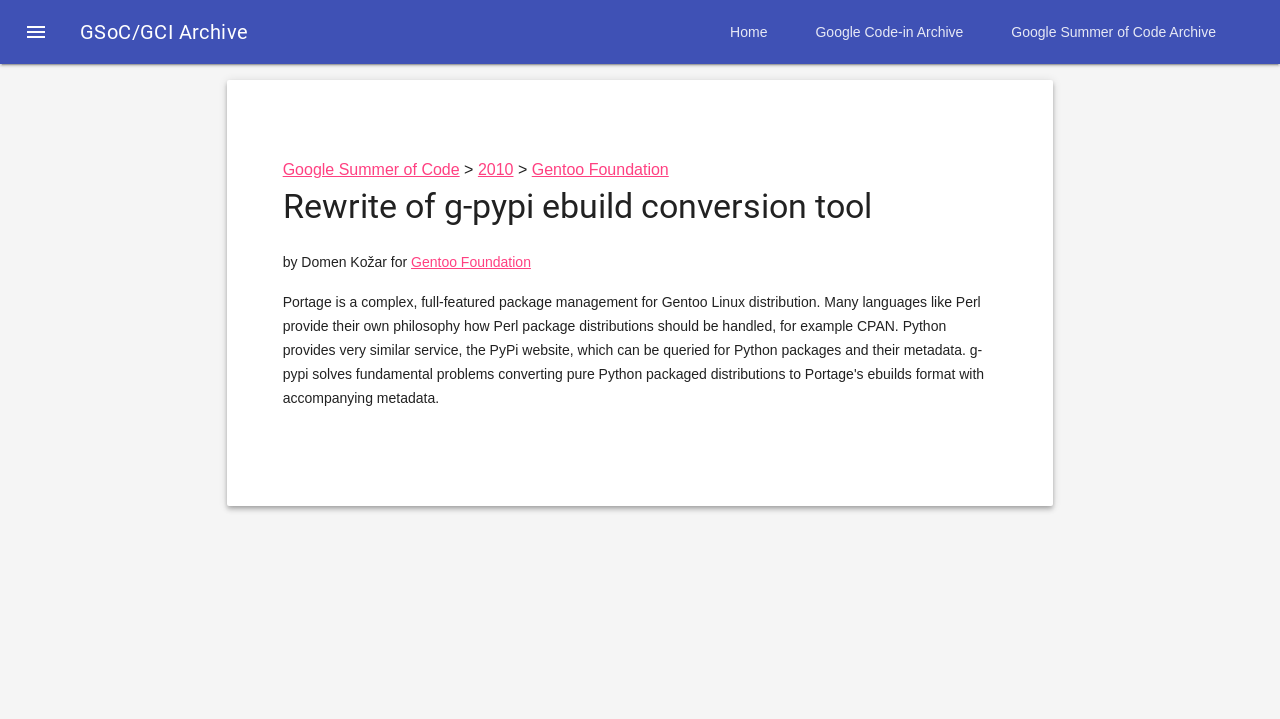Kindly provide the bounding box coordinates of the section you need to click on to fulfill the given instruction: "Click the HOME link".

None